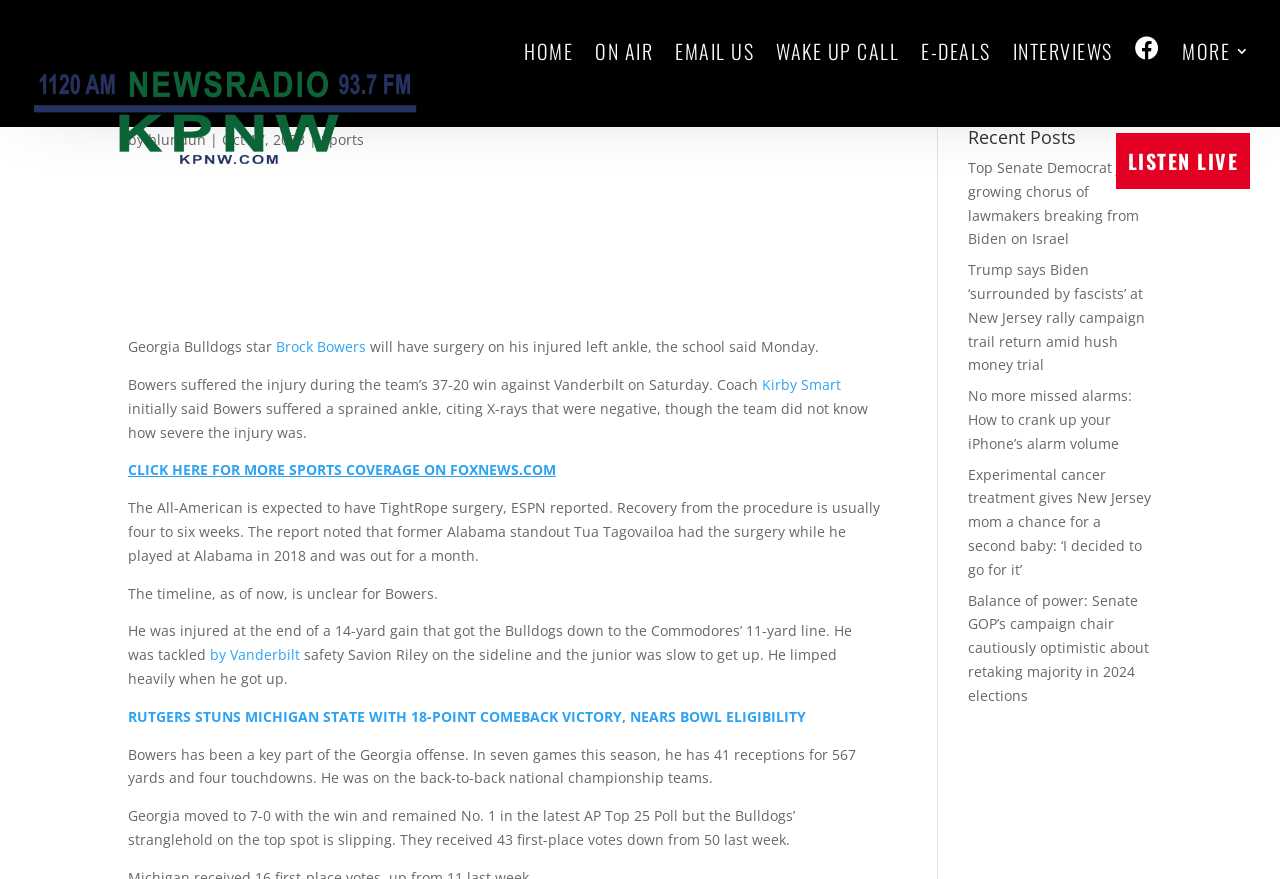Convey a detailed summary of the webpage, mentioning all key elements.

This webpage appears to be a news article from KPNW, with a focus on sports news. At the top of the page, there is a navigation menu with 9 links, including "HOME", "ON AIR", "EMAIL US", and others. Below the navigation menu, there is a "LISTEN LIVE" button.

The main article is about Georgia Bulldogs star Brock Bowers, who will undergo surgery on his injured left ankle and is expected to miss at least 4 weeks. The article provides details about the injury, the surgery, and the expected recovery time. It also mentions Bowers' performance this season and his importance to the Georgia offense.

The article is divided into several paragraphs, with links to other related articles and news stories scattered throughout. There are also links to other news categories, such as "Sports" and "Politics".

On the right side of the page, there is a search bar with a "Search" button. Below the search bar, there is a "Recent Posts" section with 5 links to other news articles, including stories about politics, technology, and health.

Overall, the webpage is well-organized and easy to navigate, with a clear focus on providing news and information to readers.